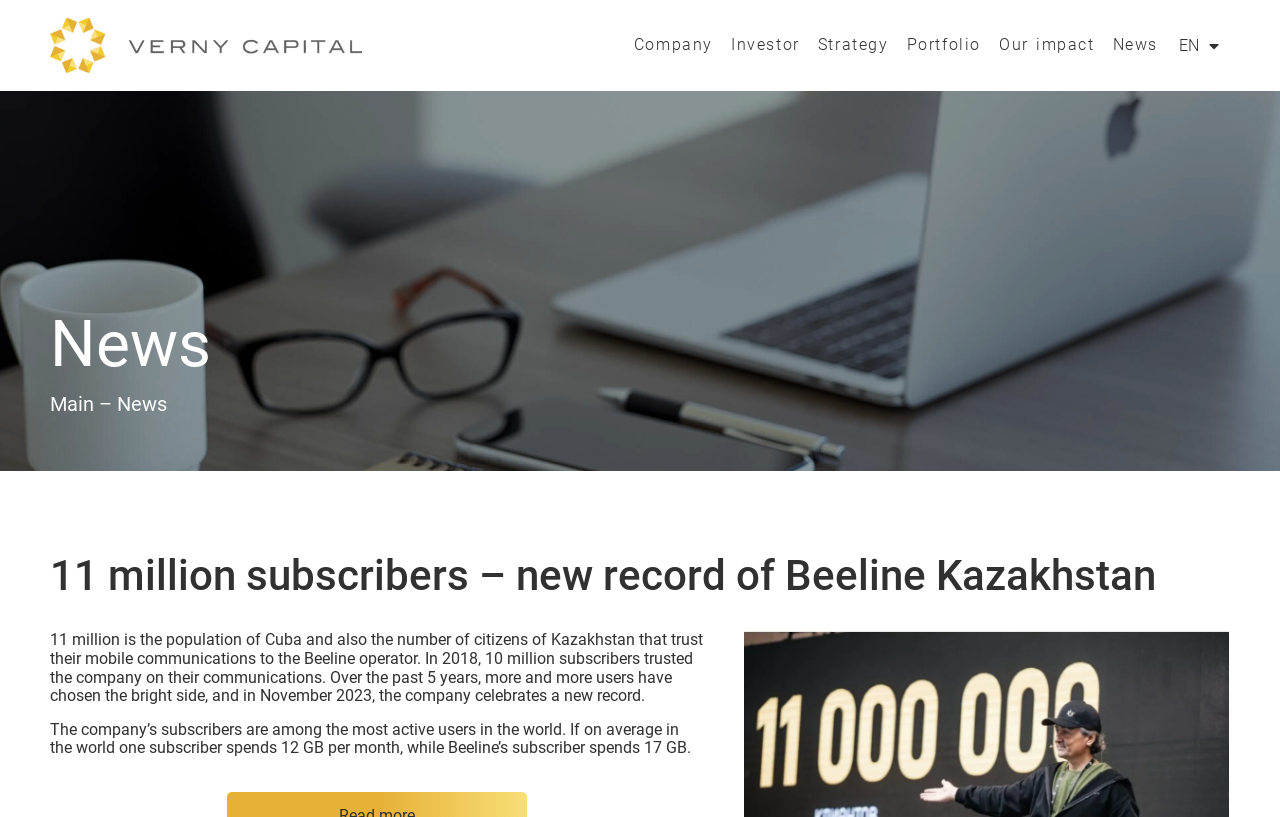Please identify the bounding box coordinates of the clickable region that I should interact with to perform the following instruction: "View the 'Portfolio' page". The coordinates should be expressed as four float numbers between 0 and 1, i.e., [left, top, right, bottom].

[0.708, 0.0, 0.766, 0.111]